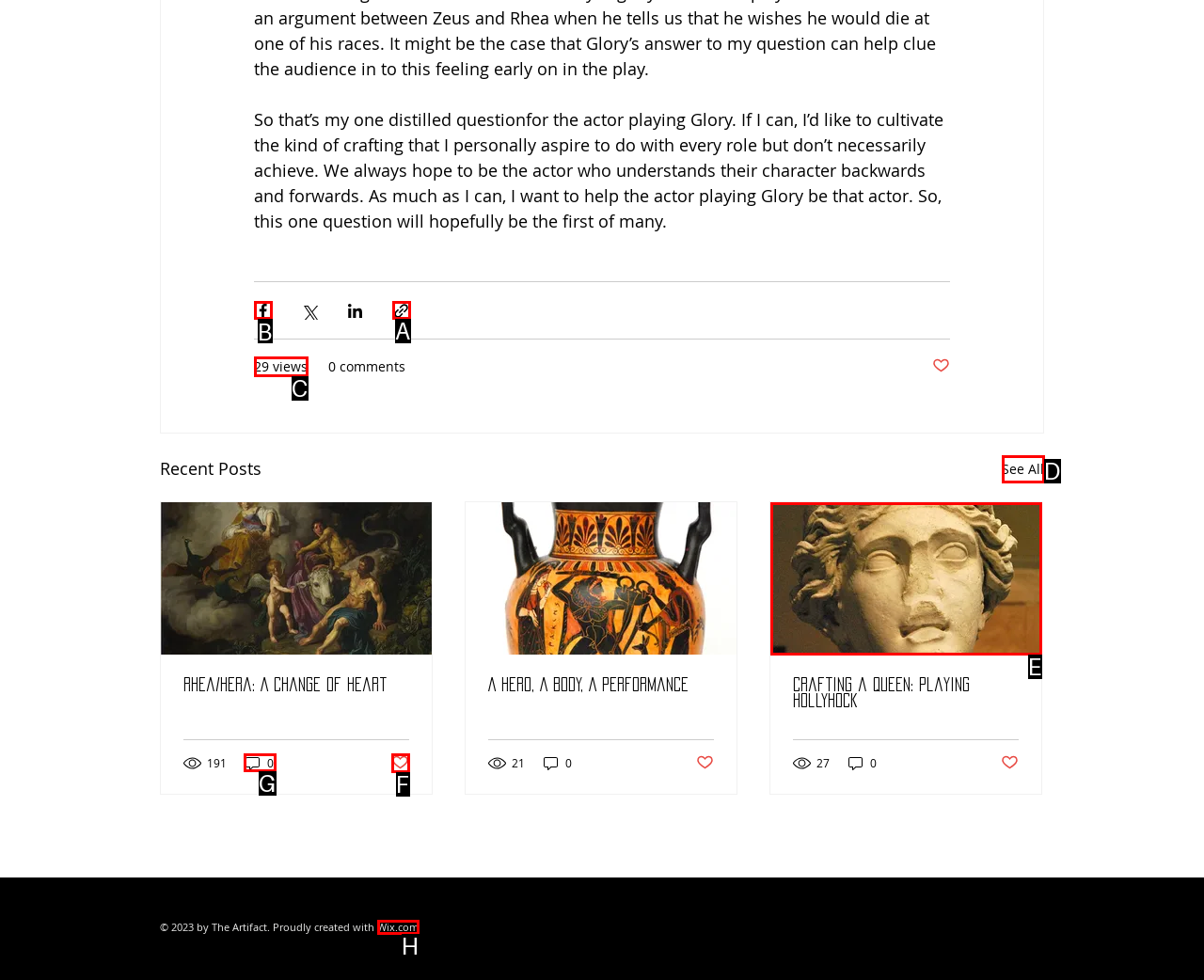Select the correct option from the given choices to perform this task: Share via Facebook. Provide the letter of that option.

B